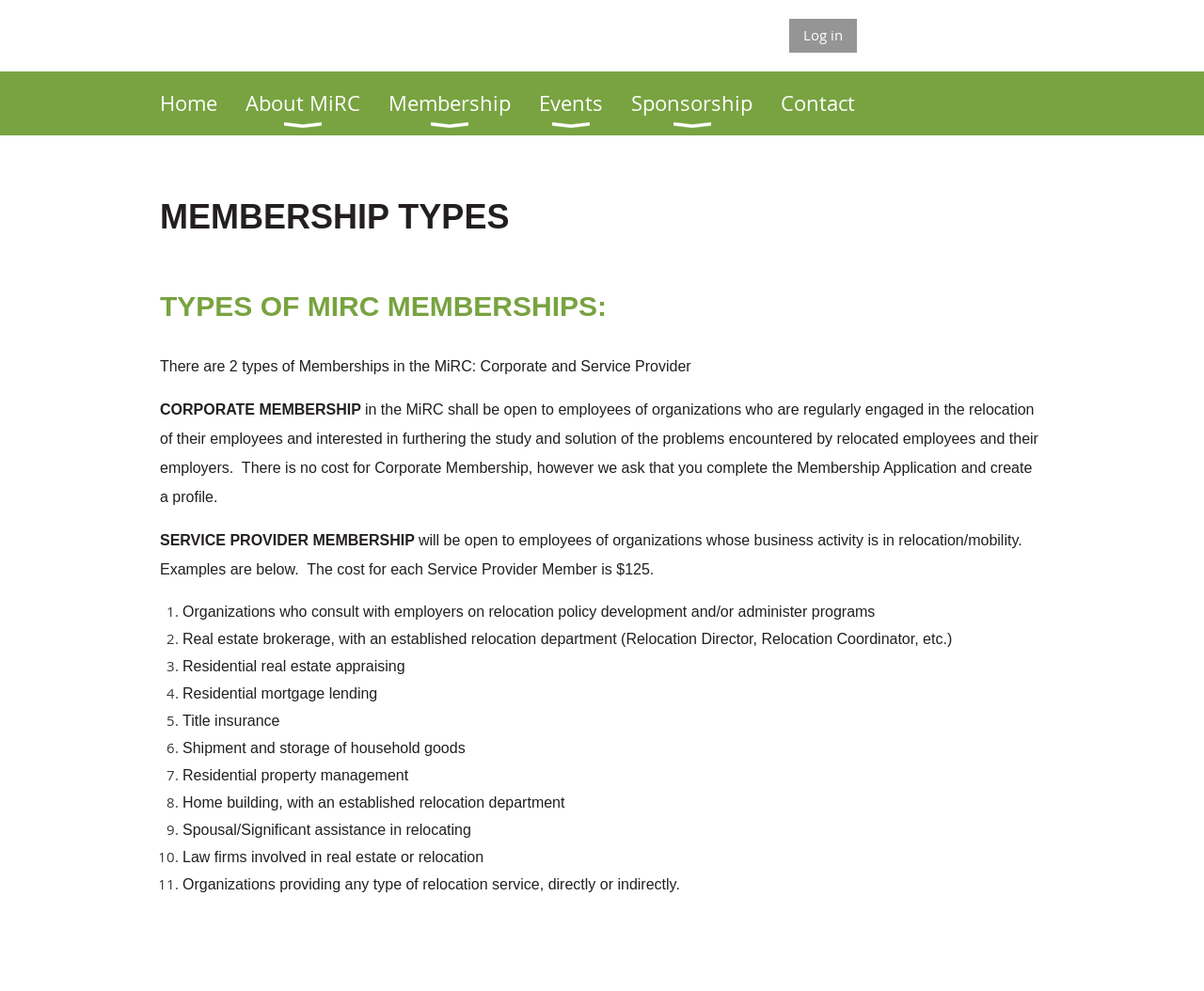Locate the bounding box for the described UI element: "Log in". Ensure the coordinates are four float numbers between 0 and 1, formatted as [left, top, right, bottom].

[0.655, 0.019, 0.712, 0.053]